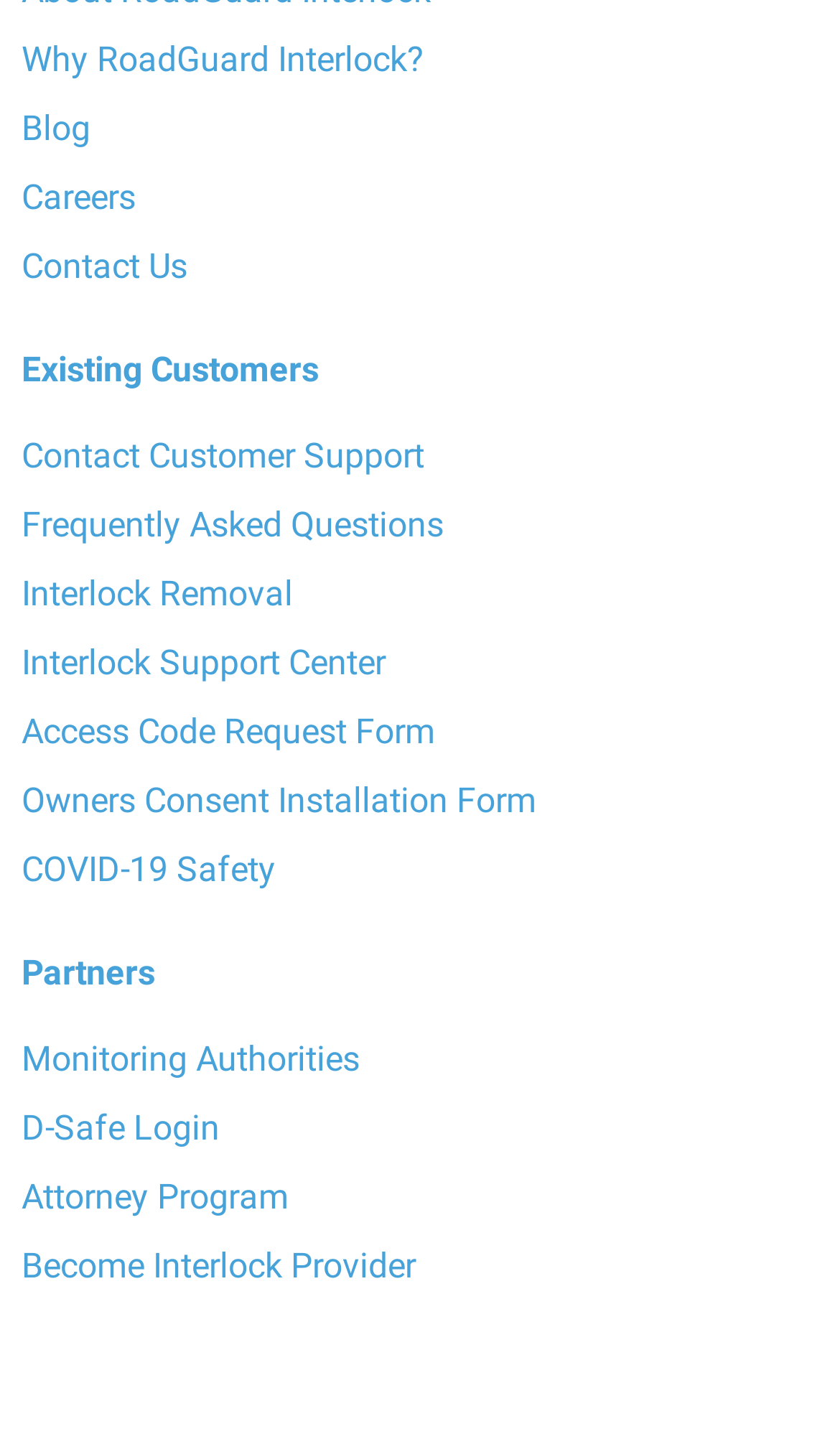Find the bounding box coordinates of the clickable region needed to perform the following instruction: "Click on 'Why RoadGuard Interlock?'". The coordinates should be provided as four float numbers between 0 and 1, i.e., [left, top, right, bottom].

[0.026, 0.018, 0.974, 0.066]